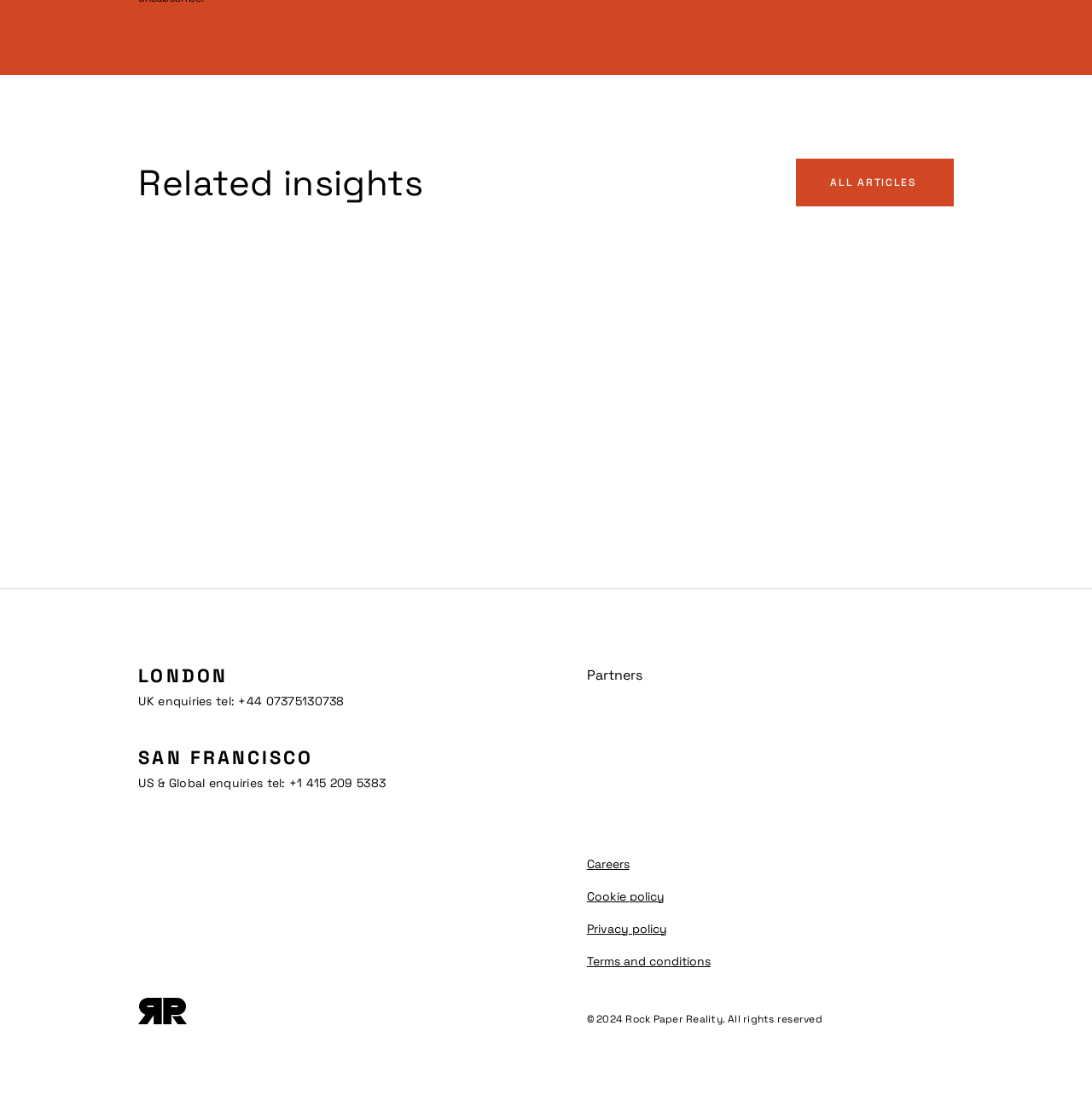Determine the bounding box coordinates of the element that should be clicked to execute the following command: "Visit Snapchat Lens Creative Partner".

[0.537, 0.636, 0.606, 0.698]